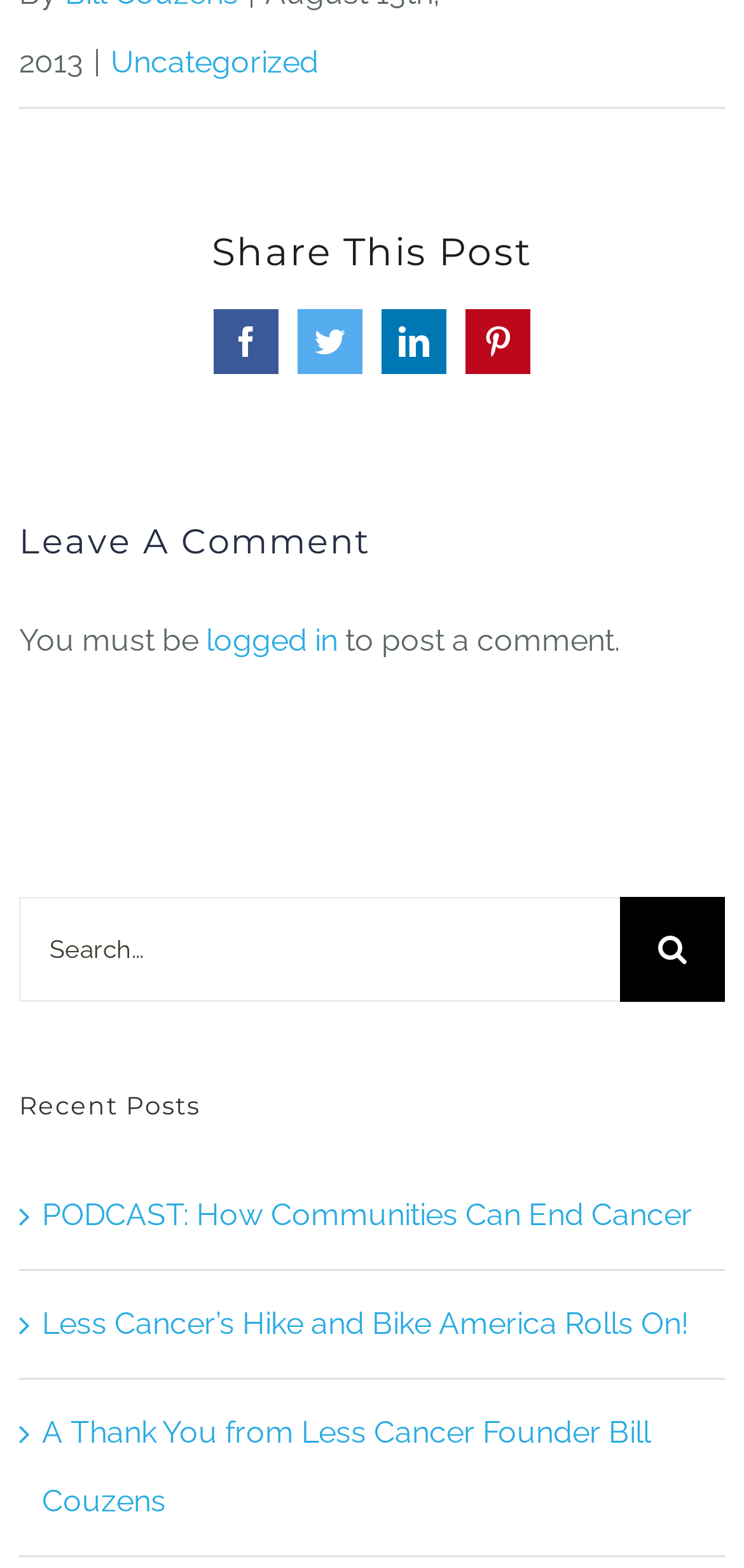Respond to the question with just a single word or phrase: 
What is the theme of the website?

Cancer